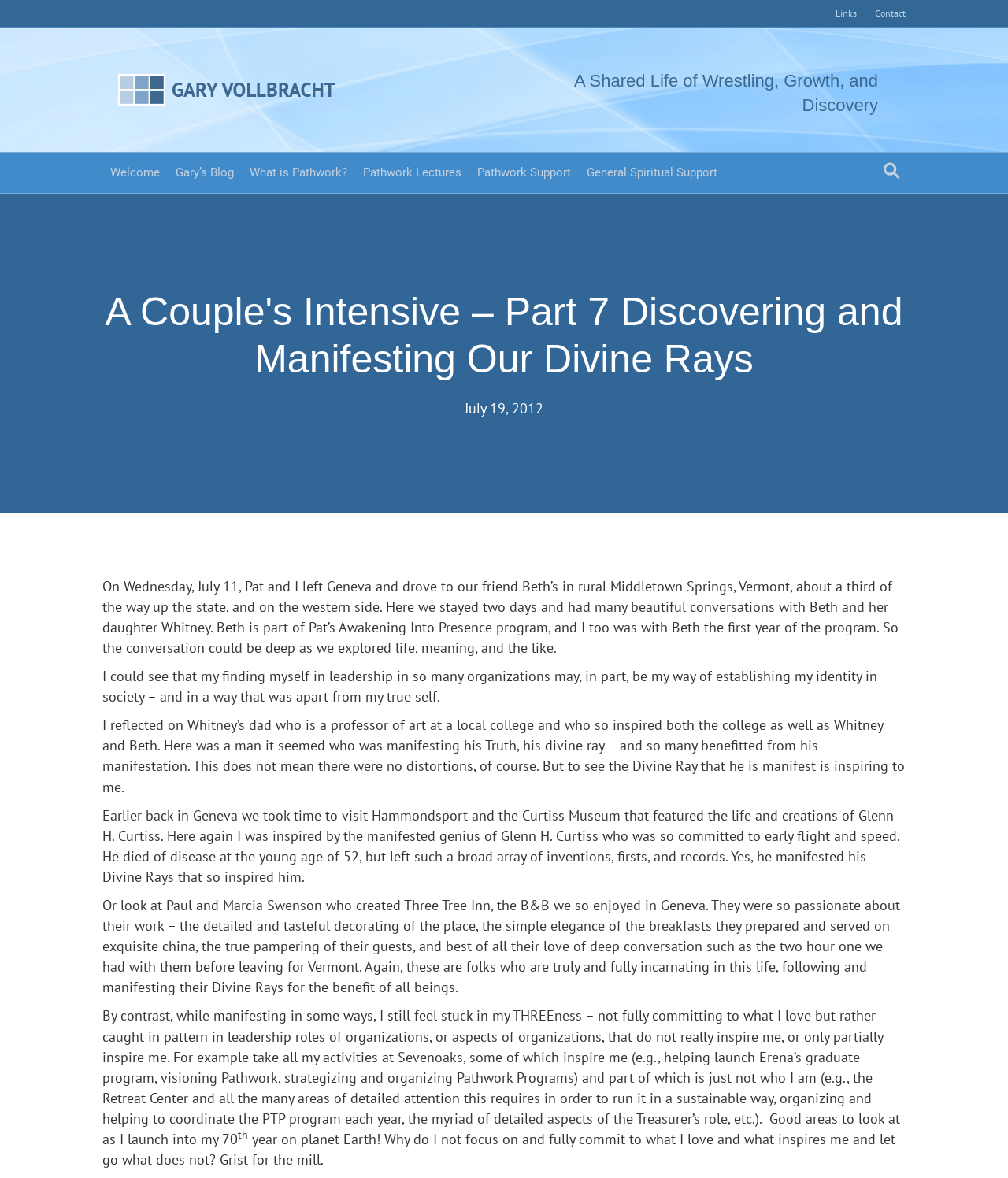Refer to the screenshot and answer the following question in detail:
What is the name of the author of this blog post?

I determined the answer by looking at the link element with the text 'Gary Vollbracht' which is located in the LayoutTable element, indicating that it is a prominent element on the page and likely the author of the blog post.